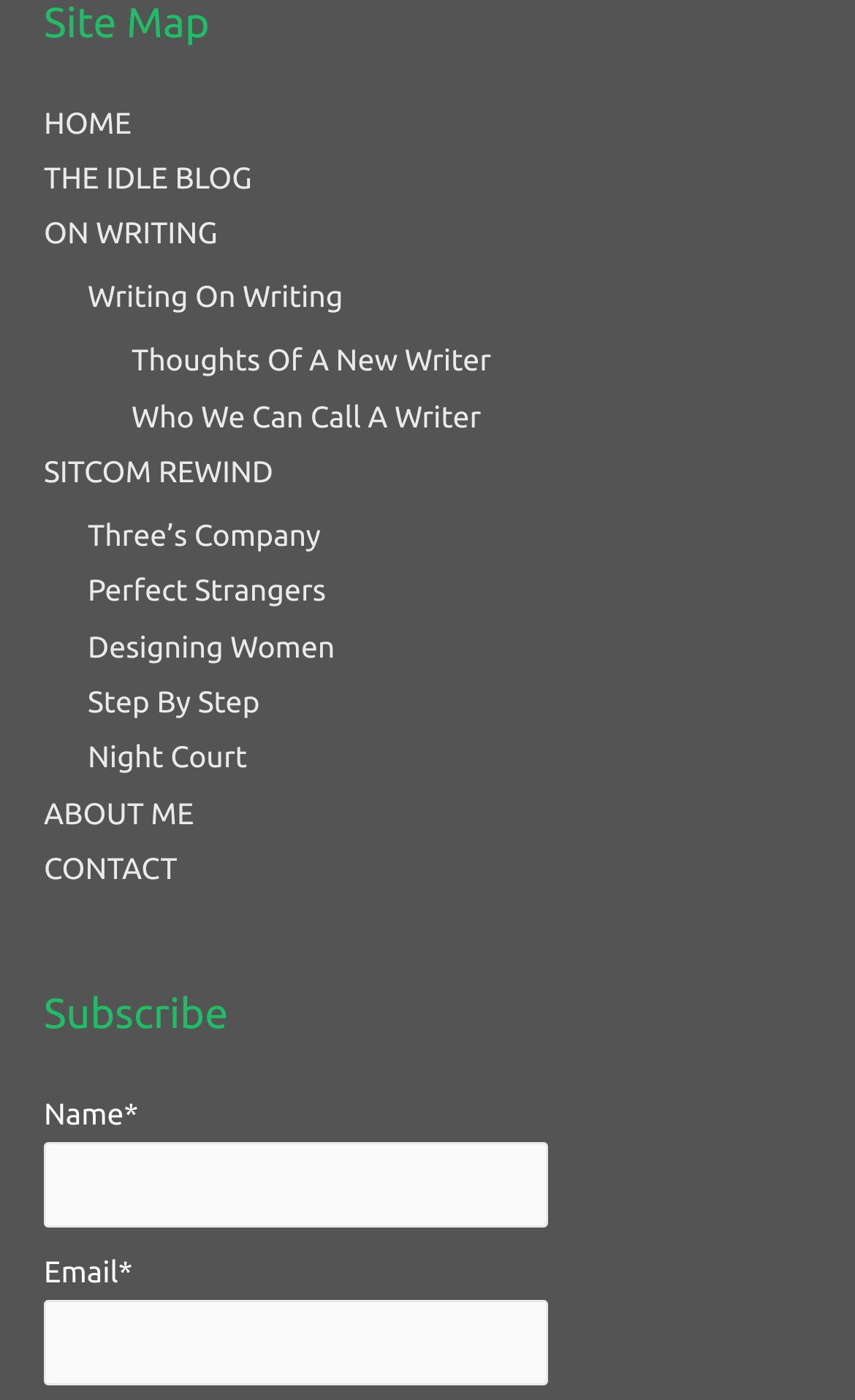Identify the bounding box of the HTML element described as: "Thoughts Of A New Writer".

[0.154, 0.244, 0.574, 0.269]